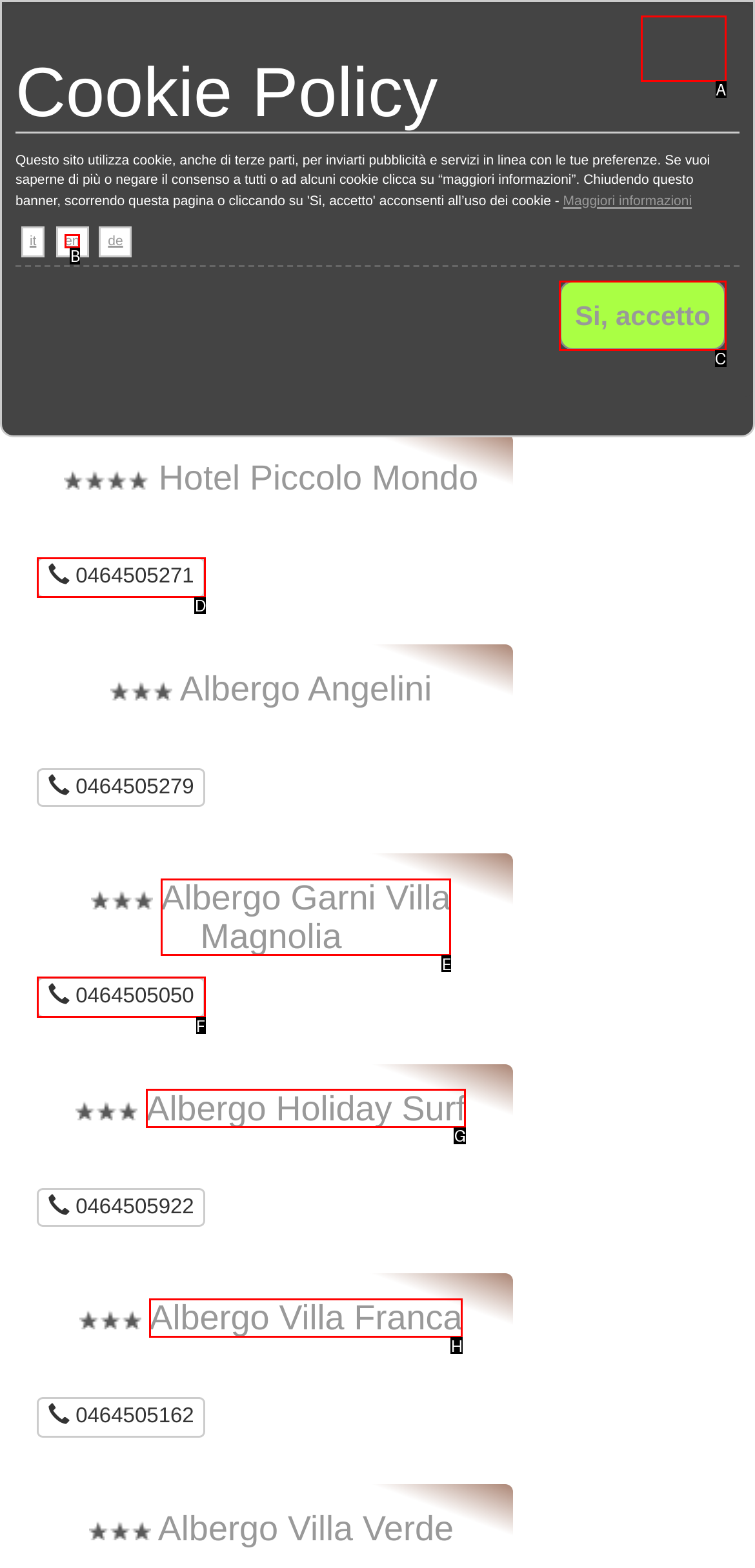Show which HTML element I need to click to perform this task: Call the phone number of Albergo Garni Villa Magnolia Answer with the letter of the correct choice.

F